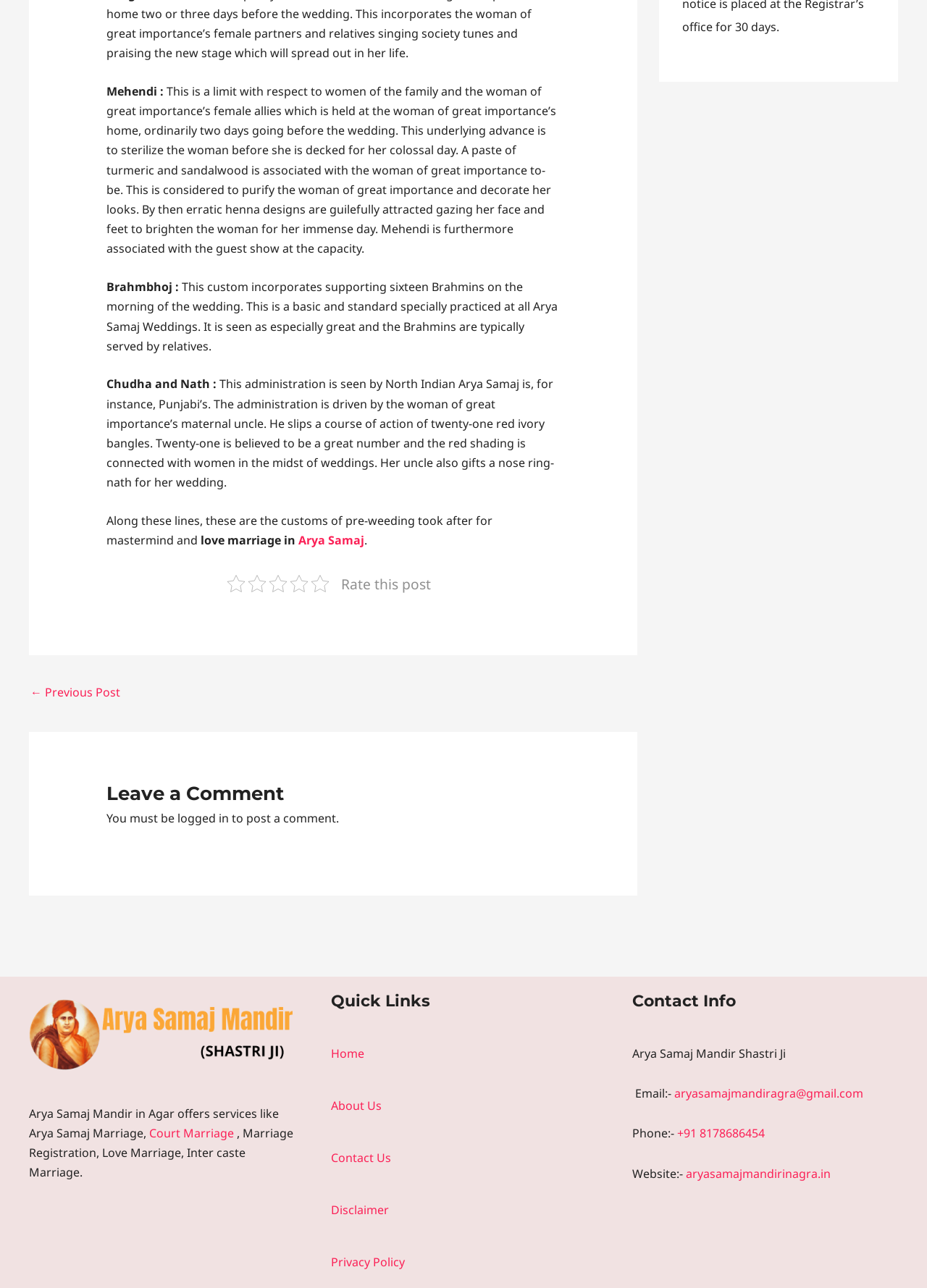Please specify the bounding box coordinates of the area that should be clicked to accomplish the following instruction: "Go to the previous post". The coordinates should consist of four float numbers between 0 and 1, i.e., [left, top, right, bottom].

[0.033, 0.528, 0.13, 0.549]